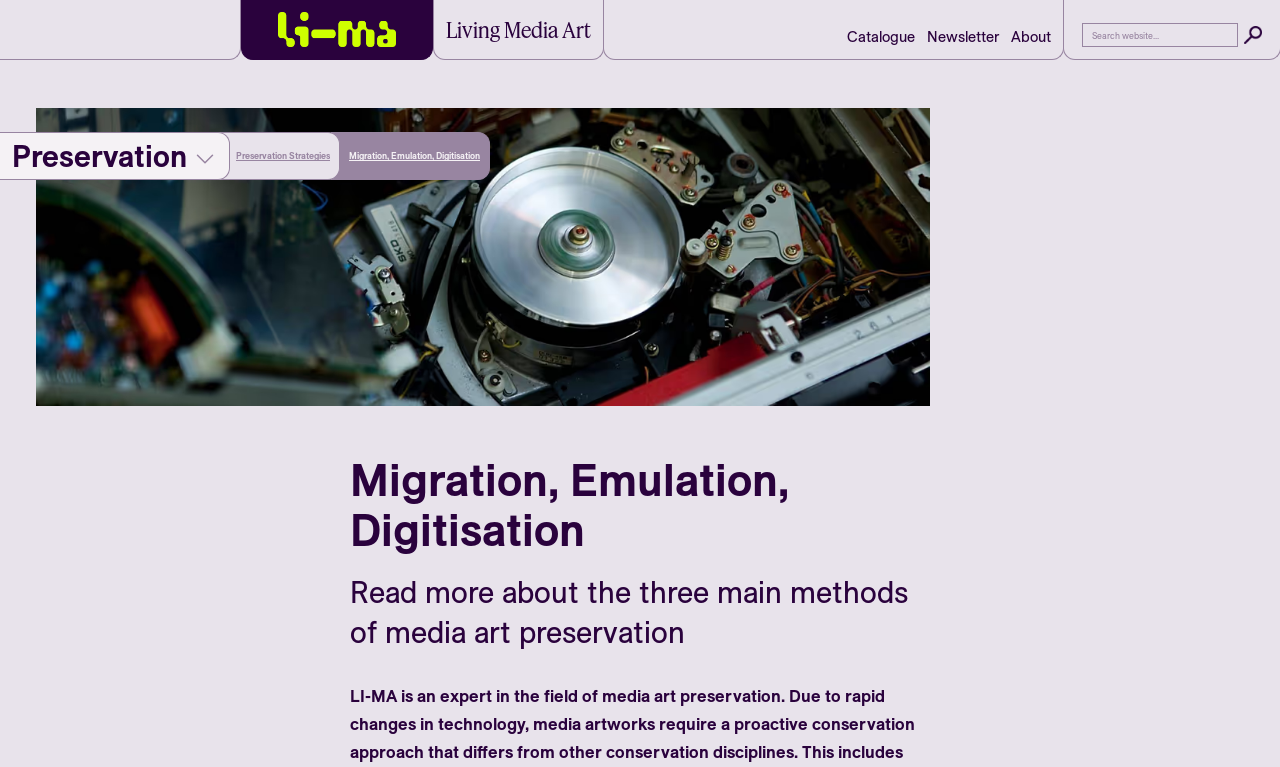Provide the bounding box coordinates of the HTML element this sentence describes: "Living Media Art". The bounding box coordinates consist of four float numbers between 0 and 1, i.e., [left, top, right, bottom].

[0.349, 0.022, 0.462, 0.061]